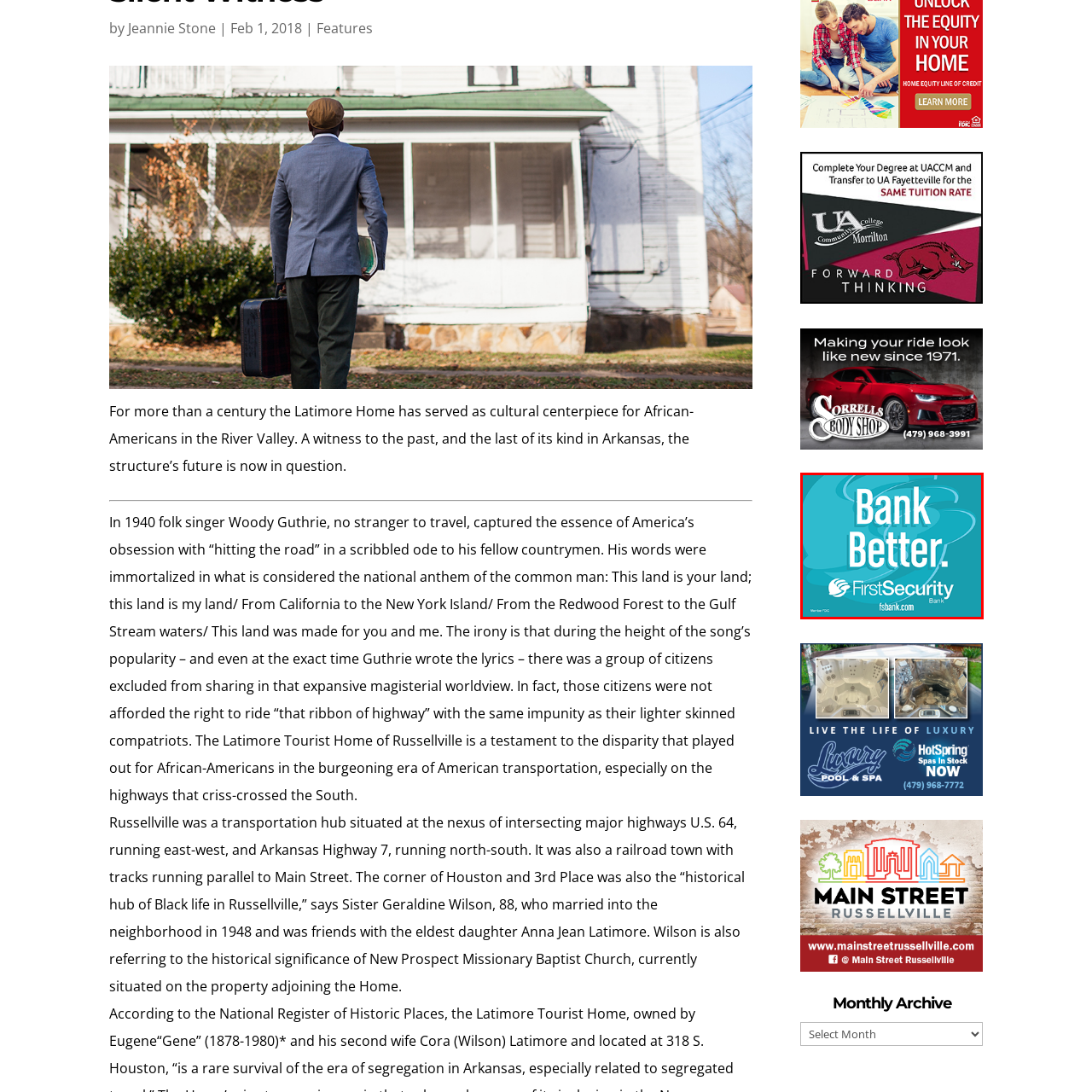What does the stylized hand in the logo symbolize?
Focus on the visual details within the red bounding box and provide an in-depth answer based on your observations.

The stylized hand in the logo of First Security Bank symbolizes support and community trust, which is an important aspect of the bank's commitment to providing enhanced banking experiences to its customers.